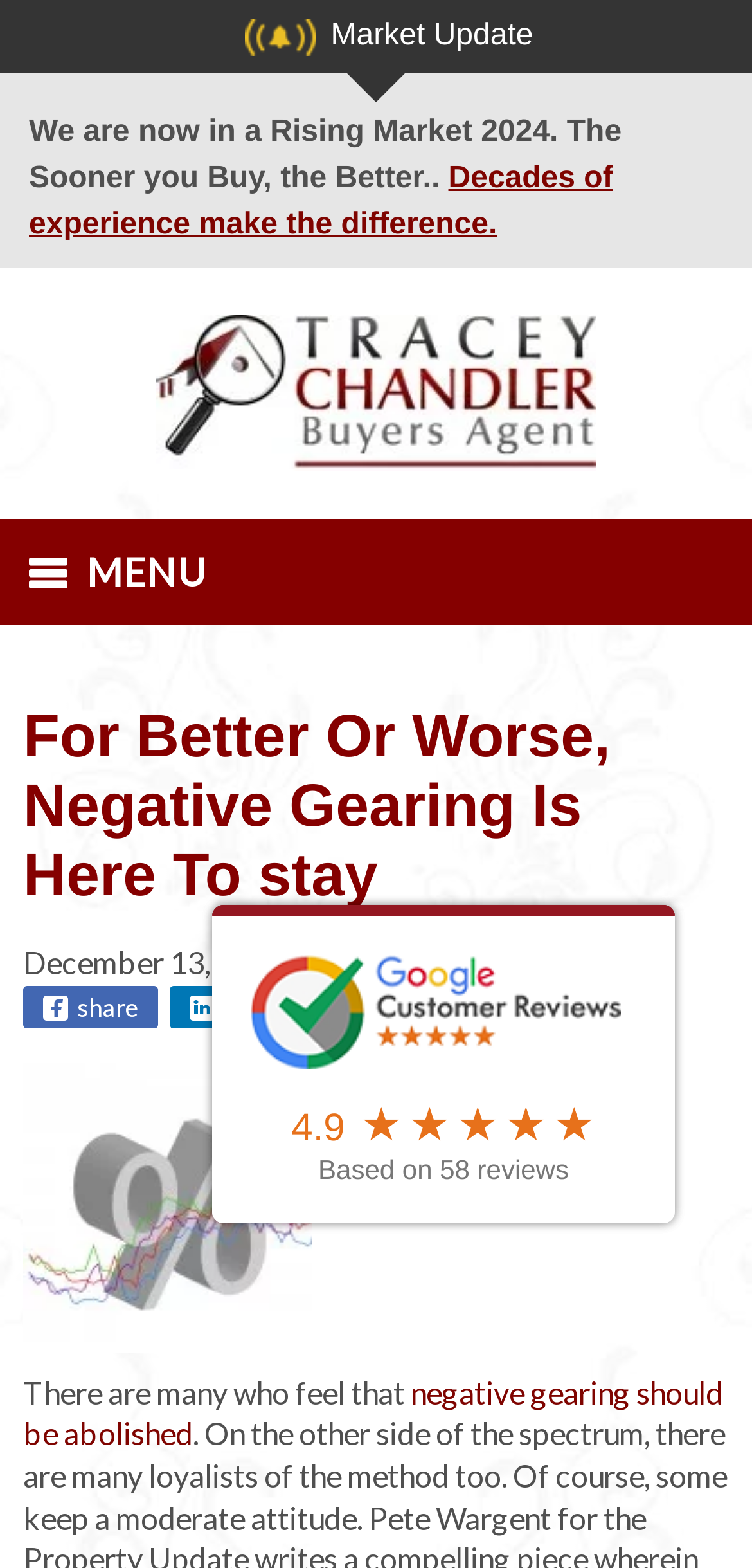Determine the main headline from the webpage and extract its text.

For Better Or Worse, Negative Gearing Is Here To stay